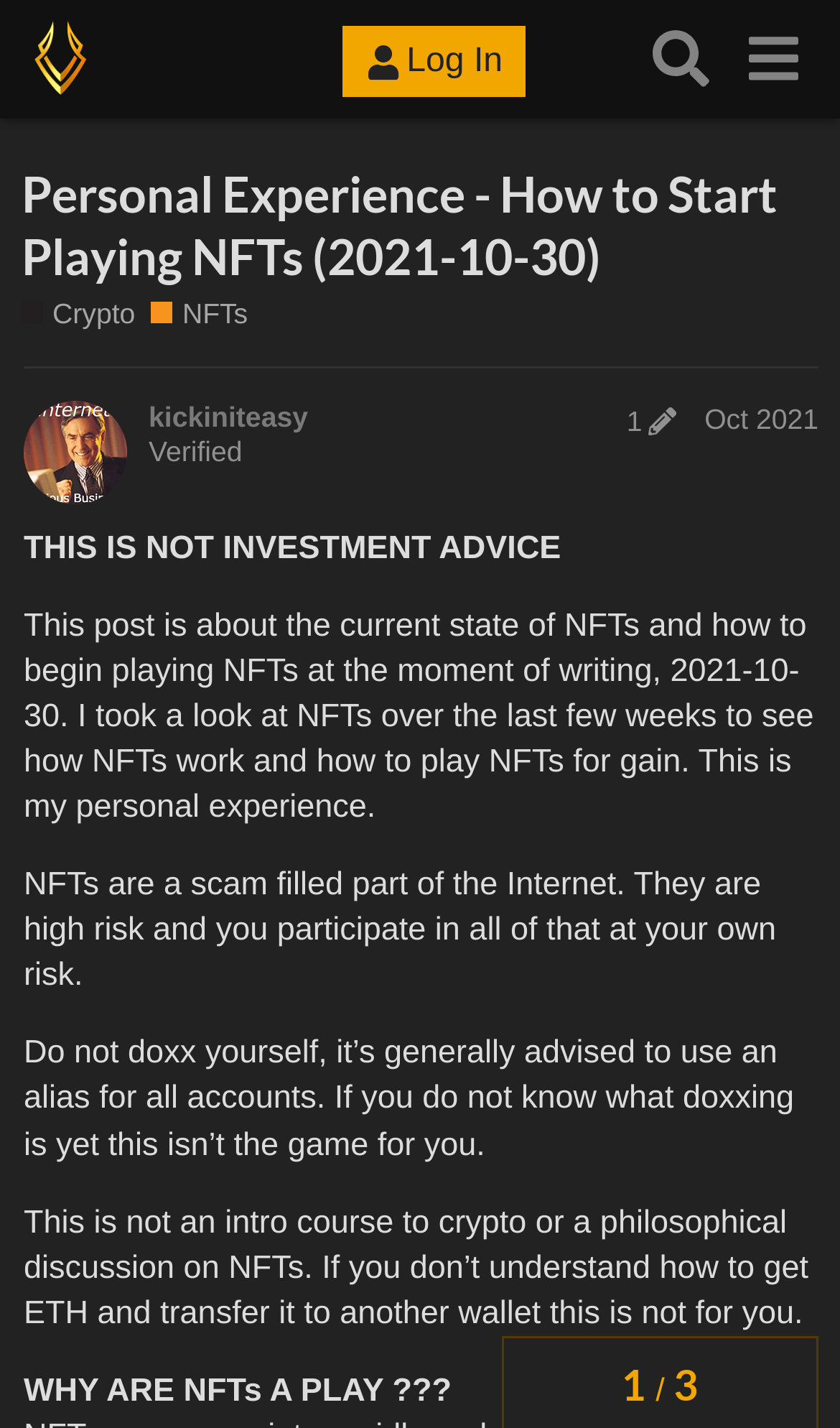Identify the bounding box for the UI element that is described as follows: "Desktop mobile link".

[0.646, 0.009, 0.755, 0.074]